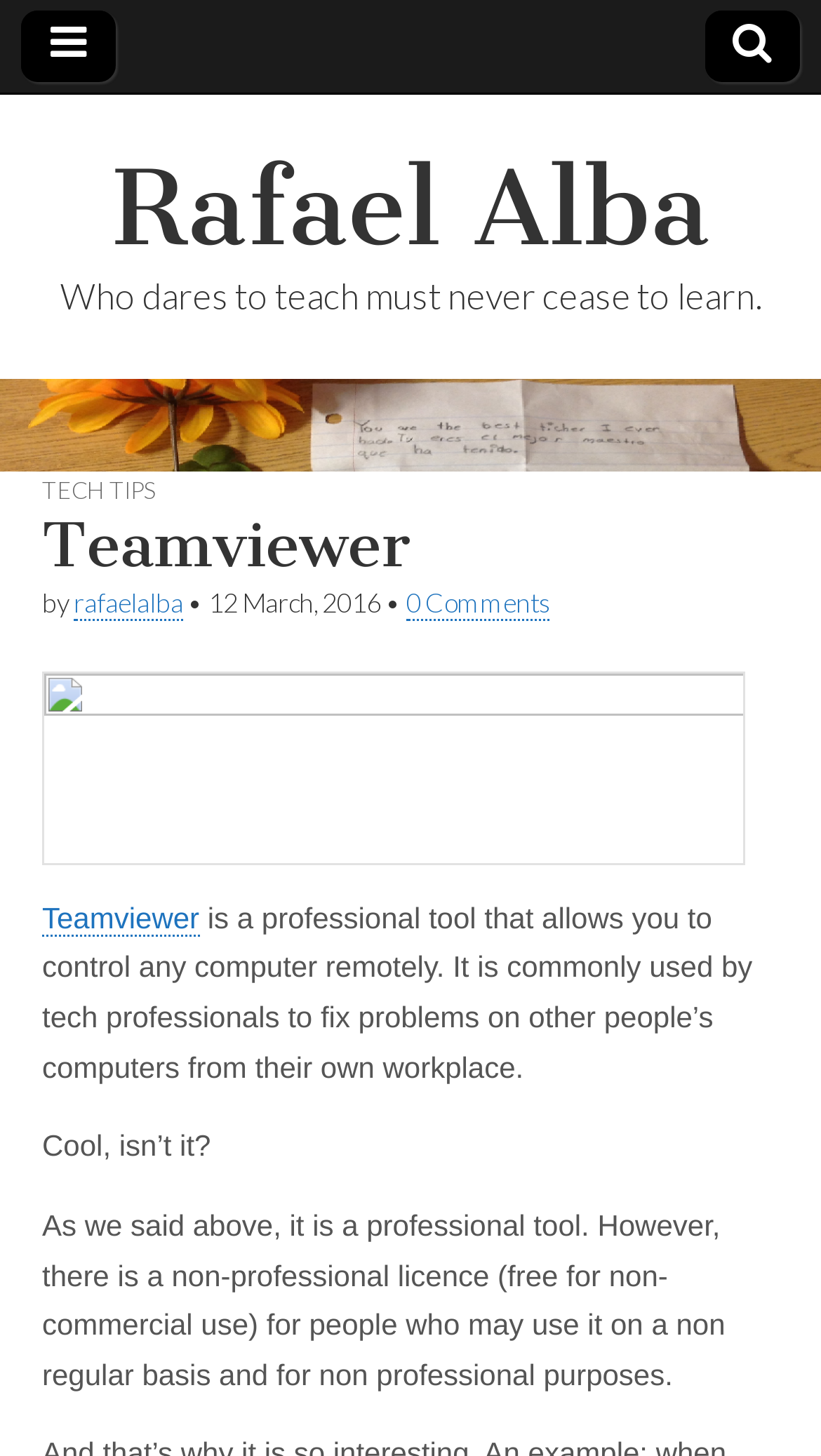Is Teamviewer only for professionals?
Please provide a comprehensive answer based on the information in the image.

I found that Teamviewer is not only for professionals by reading the text that mentions a 'non-professional licence (free for non-commercial use)' for people who may use it on a non-regular basis and for non-professional purposes. This suggests that Teamviewer can be used by non-professionals as well.